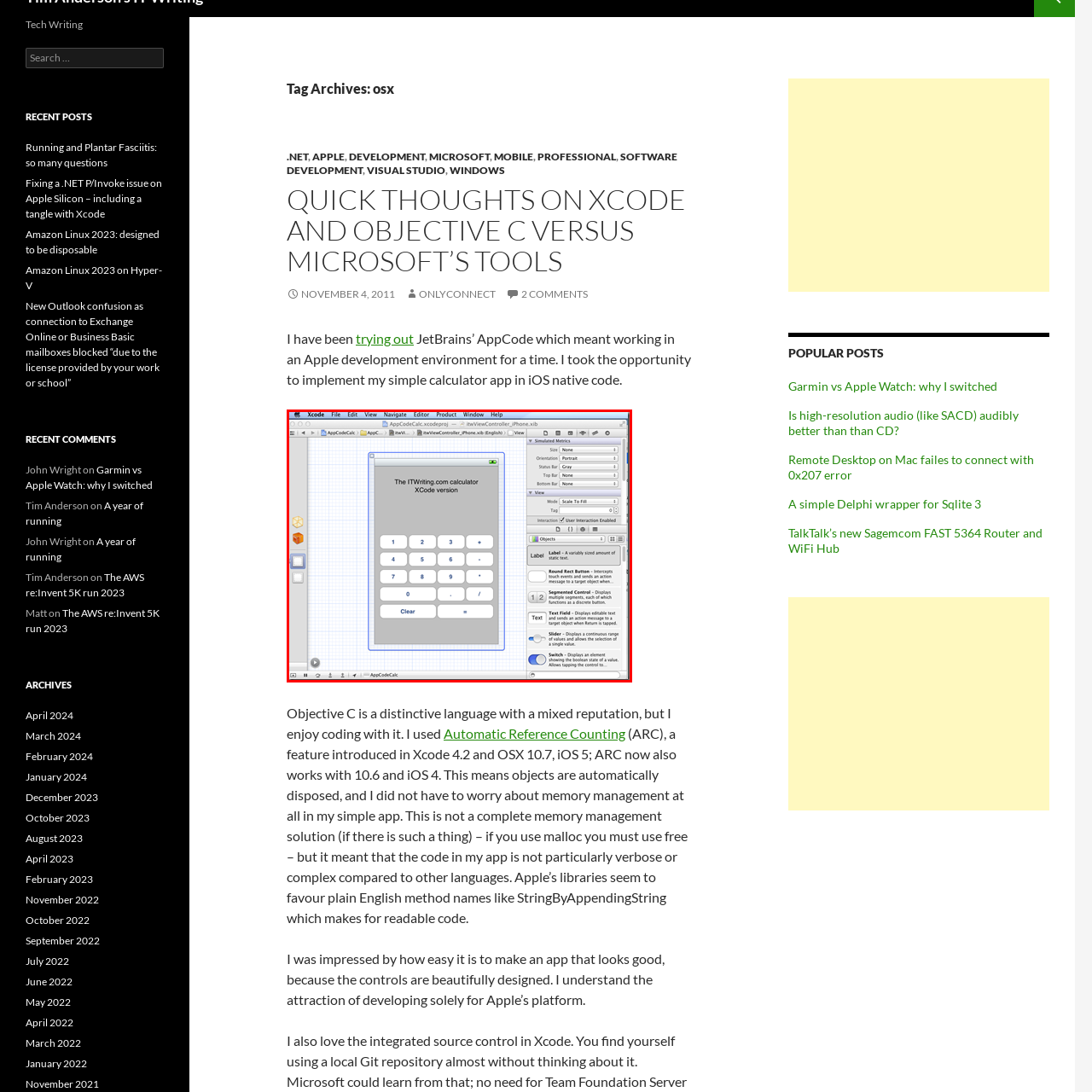What is the shape of the buttons?
Direct your attention to the image inside the red bounding box and provide a detailed explanation in your answer.

The design of the calculator app features buttons that are user-friendly, particularly for touch inputs on mobile devices, and these buttons are rounded in shape, making them easy to interact with.